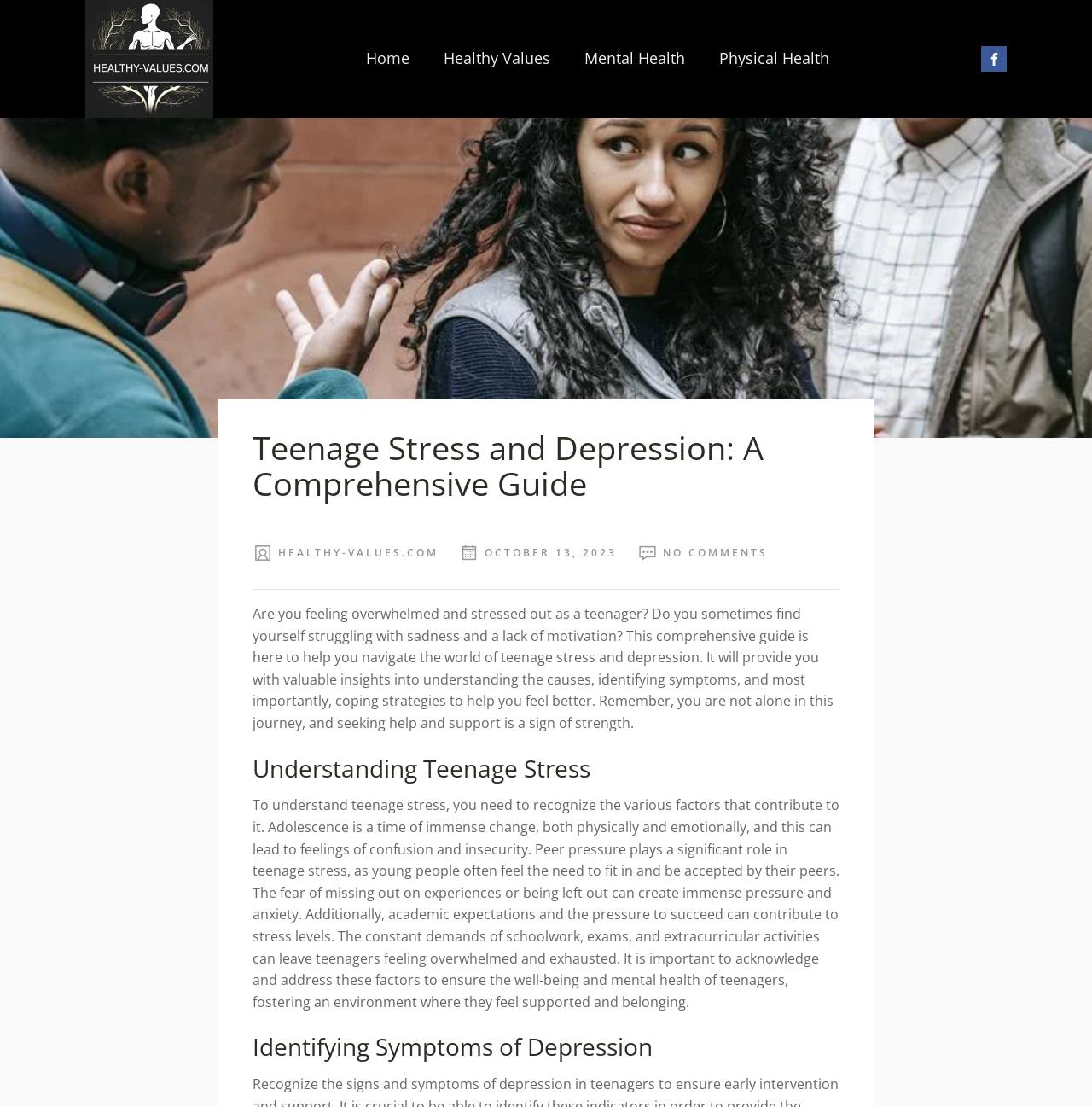What is the main topic of the article?
We need a detailed and meticulous answer to the question.

The main topic of the article can be inferred from the heading 'Teenage Stress and Depression: A Comprehensive Guide' and the static text element that follows, which discusses the struggles of teenagers with stress and depression.